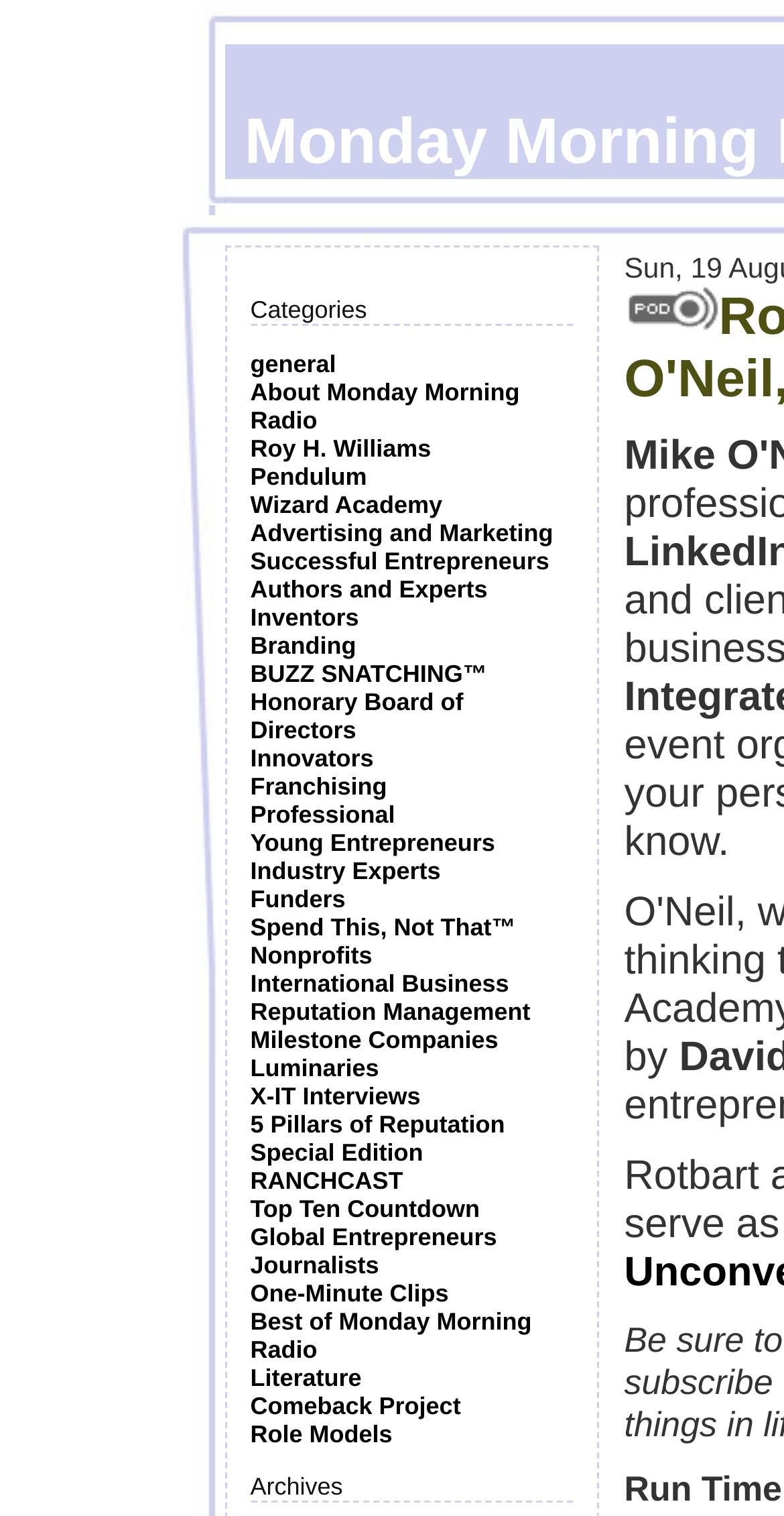Provide the bounding box coordinates for the area that should be clicked to complete the instruction: "Click on the 'RANCHCAST' link".

[0.319, 0.77, 0.514, 0.788]